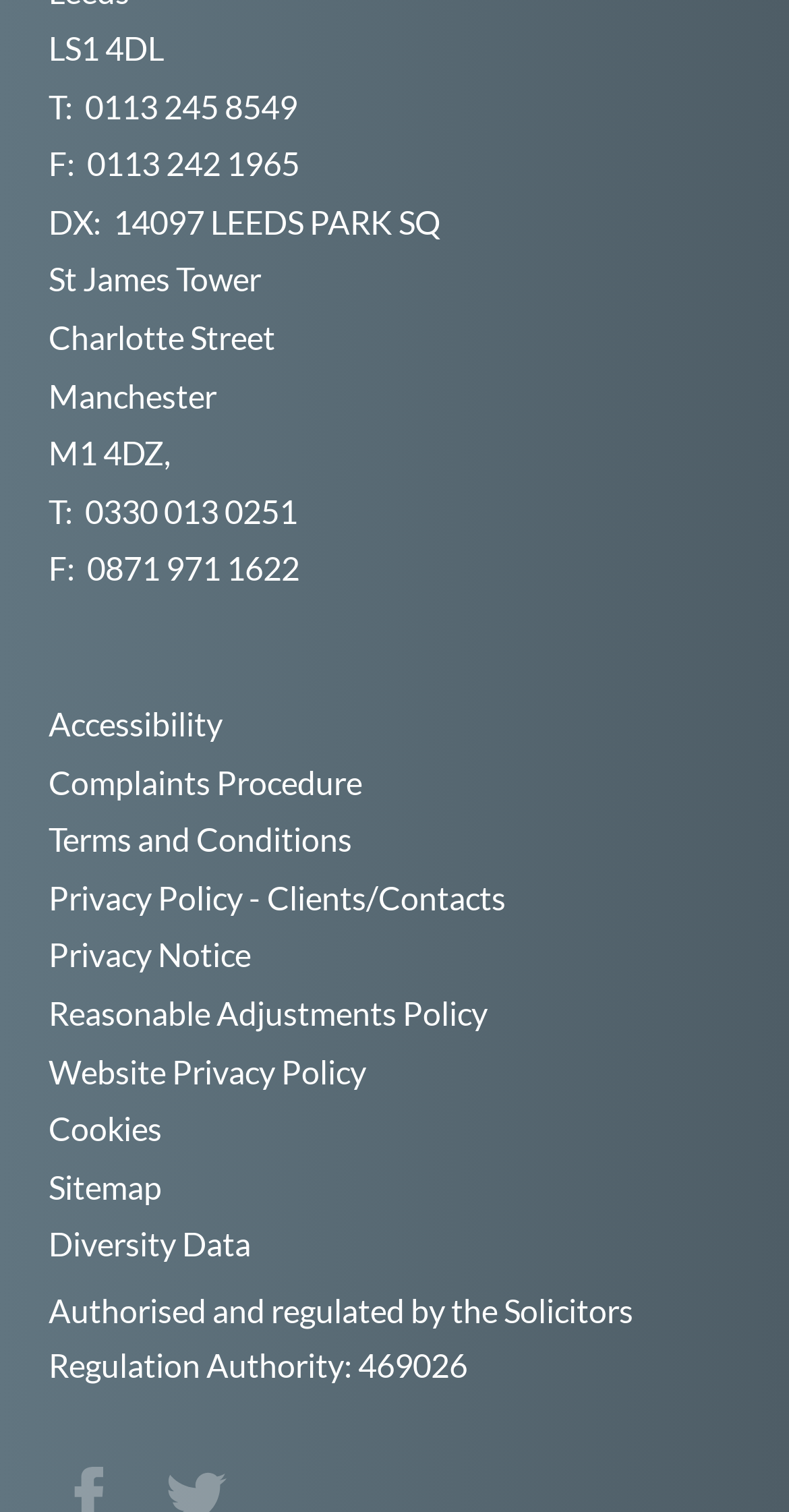Please specify the bounding box coordinates of the element that should be clicked to execute the given instruction: 'check the terms and conditions'. Ensure the coordinates are four float numbers between 0 and 1, expressed as [left, top, right, bottom].

[0.062, 0.542, 0.446, 0.568]